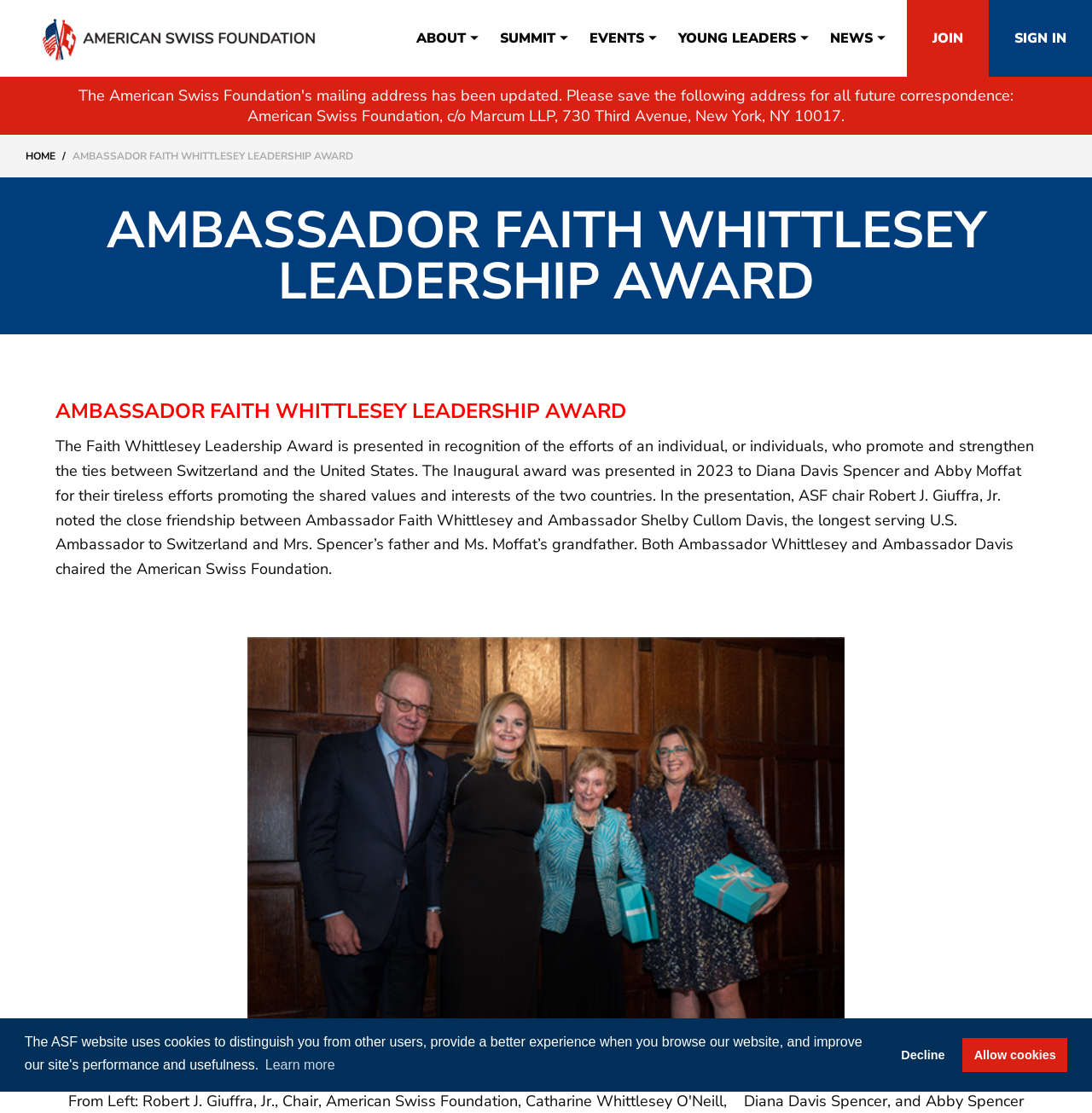Provide the bounding box coordinates of the area you need to click to execute the following instruction: "Click the JOIN link".

[0.83, 0.0, 0.905, 0.069]